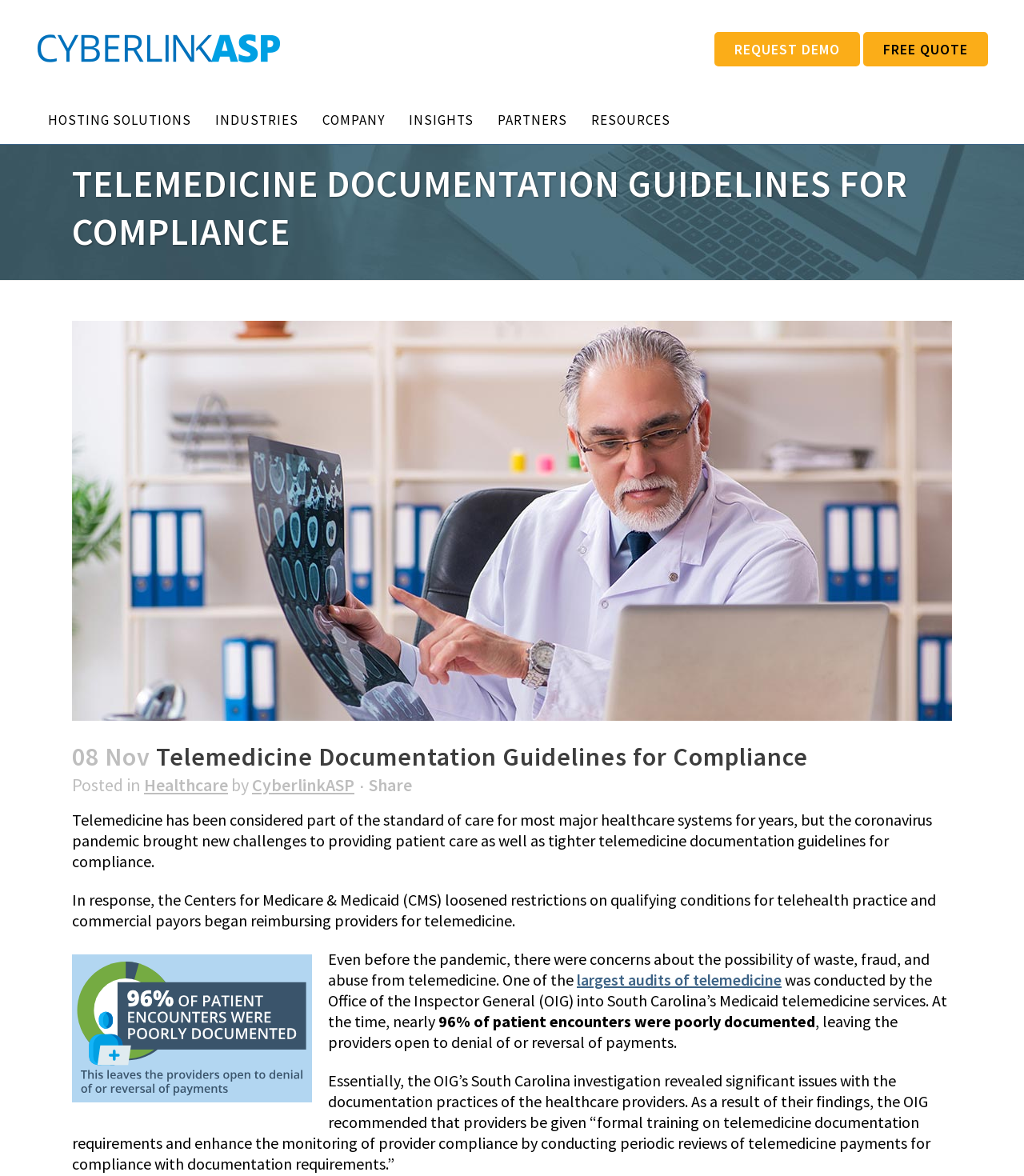What is the company name?
Using the image as a reference, give an elaborate response to the question.

I found the company name by looking at the author of the latest article, which is mentioned in the text 'Posted in Healthcare by CyberlinkASP'.